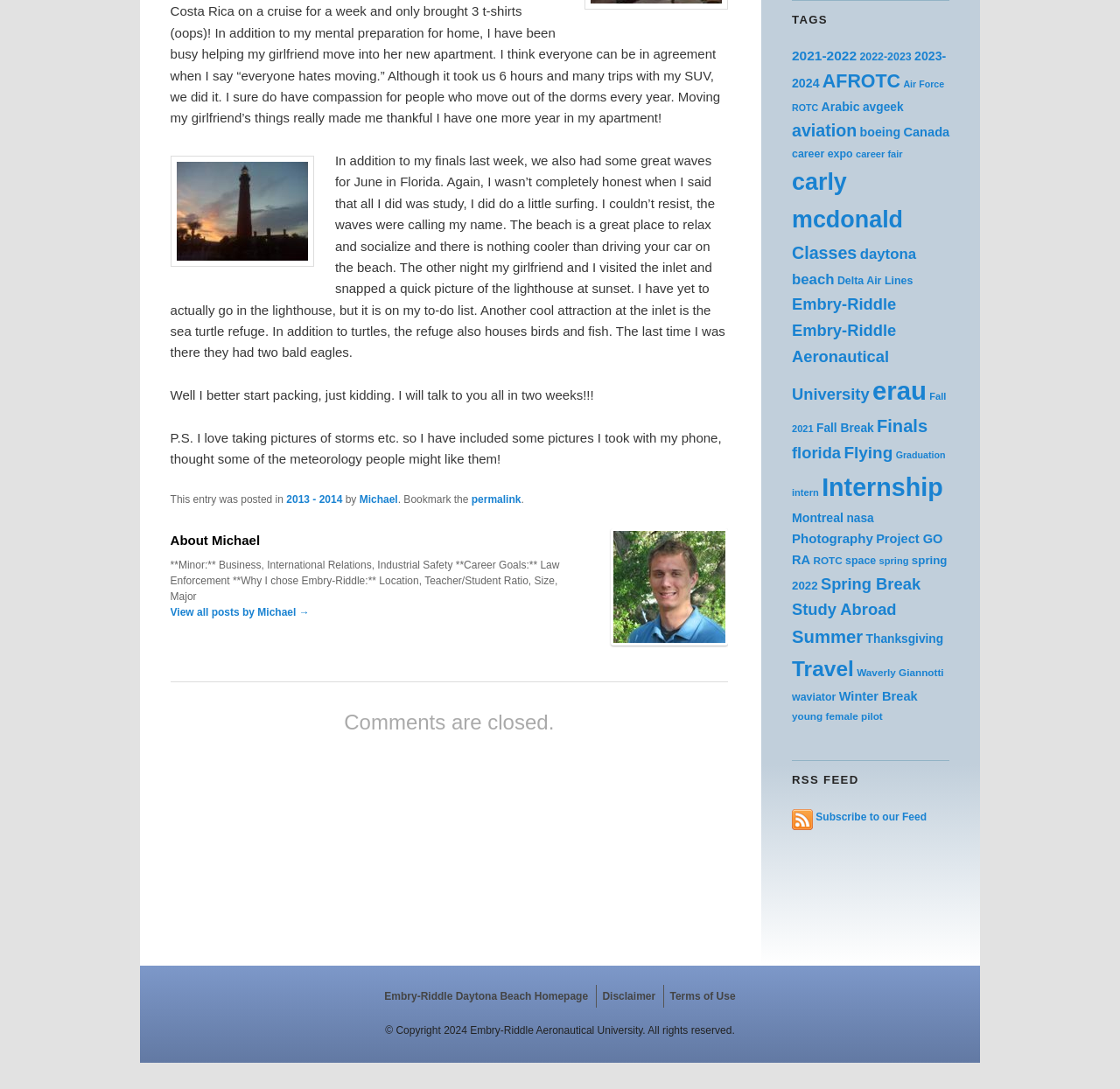Please locate the bounding box coordinates for the element that should be clicked to achieve the following instruction: "Check the 'Recent Posts' section". Ensure the coordinates are given as four float numbers between 0 and 1, i.e., [left, top, right, bottom].

None